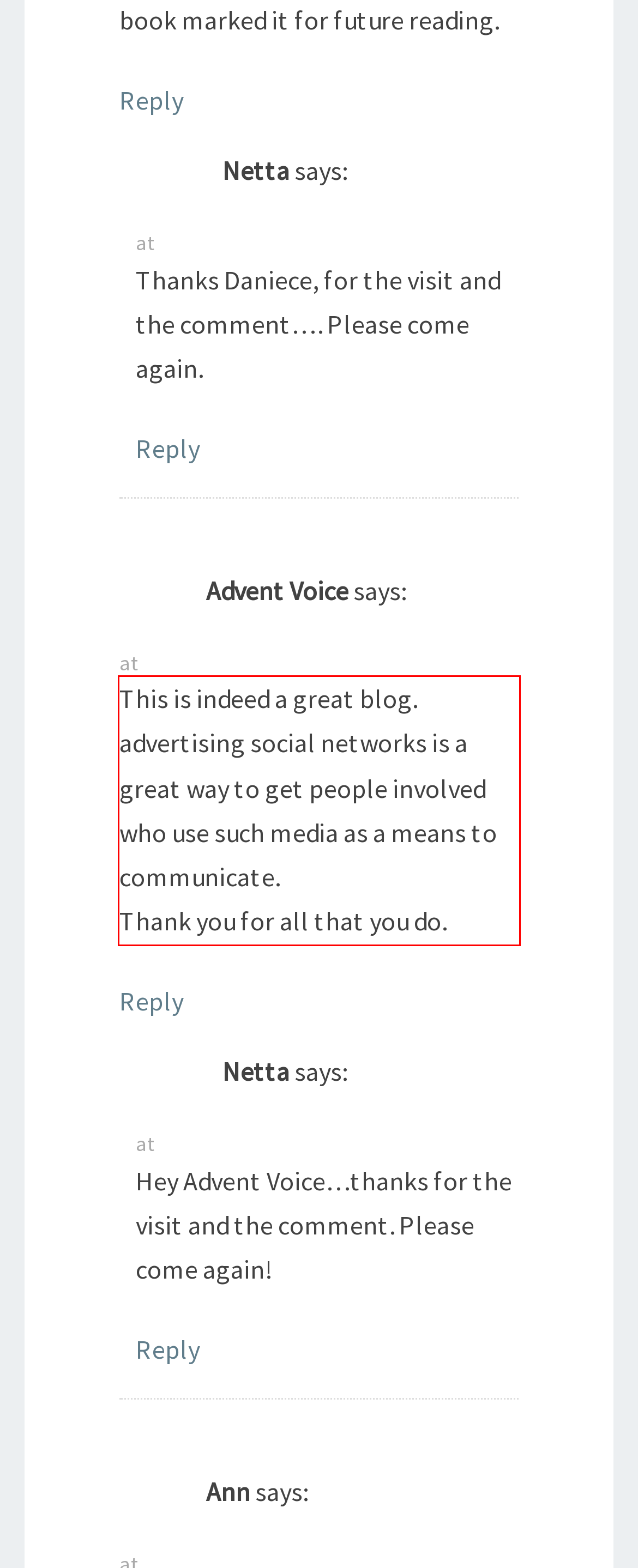Using the provided webpage screenshot, identify and read the text within the red rectangle bounding box.

This is indeed a great blog. advertising social networks is a great way to get people involved who use such media as a means to communicate. Thank you for all that you do.